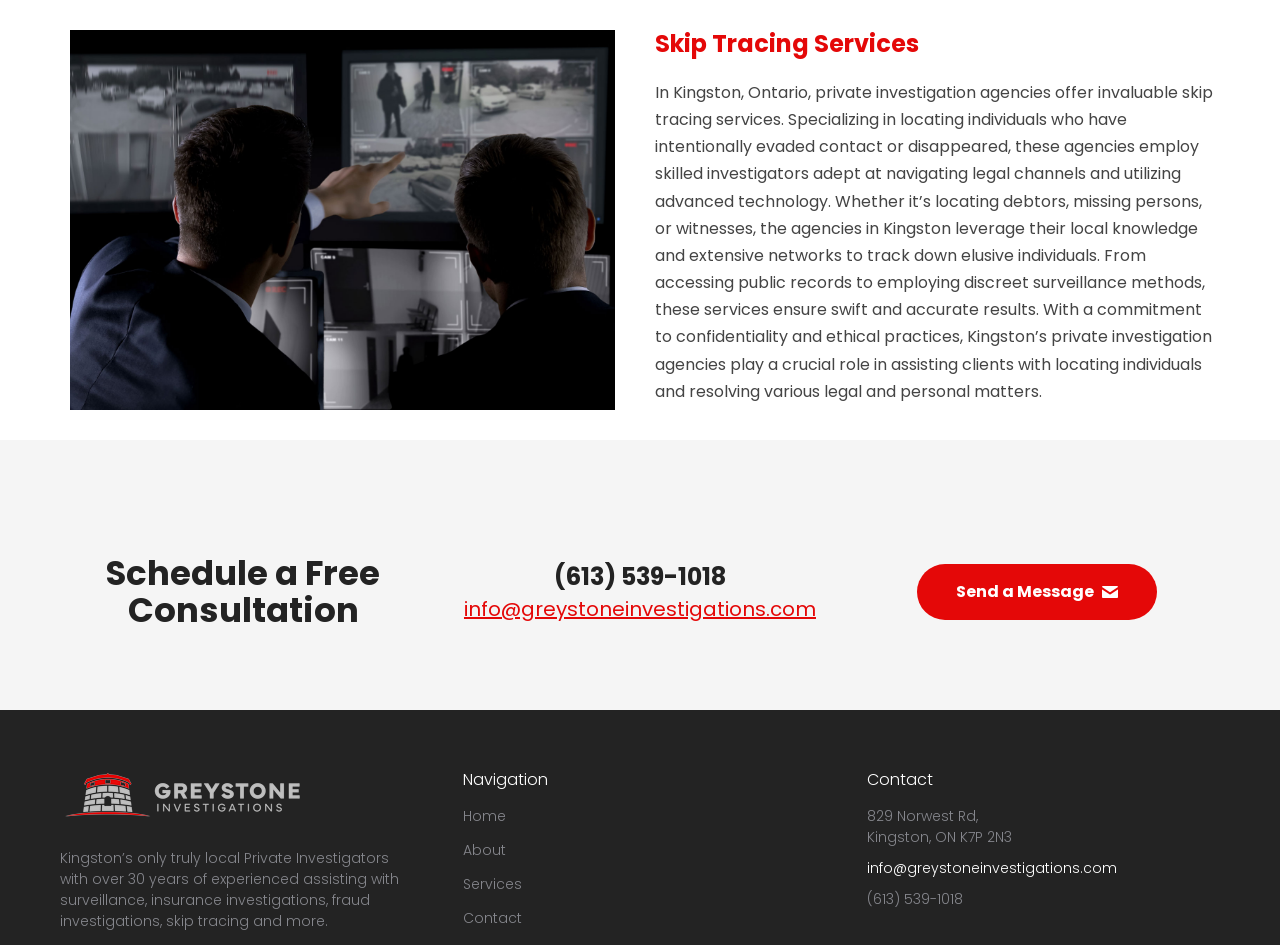Bounding box coordinates are specified in the format (top-left x, top-left y, bottom-right x, bottom-right y). All values are floating point numbers bounded between 0 and 1. Please provide the bounding box coordinate of the region this sentence describes: Services

[0.362, 0.924, 0.408, 0.947]